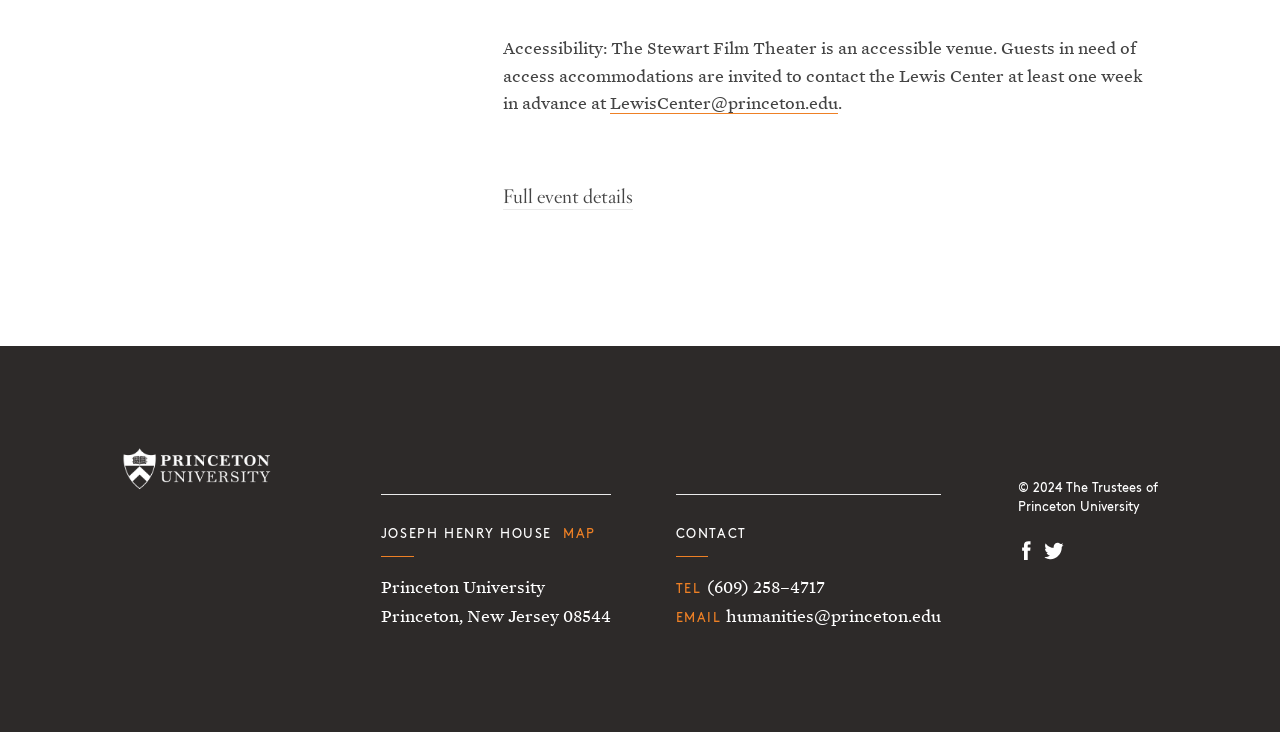What is the email address to contact?
Give a one-word or short phrase answer based on the image.

humanities@princeton.edu